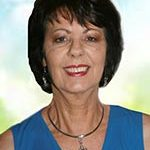What is the atmosphere of the background?
Offer a detailed and full explanation in response to the question.

The caption describes the background as soft and blurred, which creates a sense of calmness and tranquility, reflecting the profession's focus on personal connection and guidance, thereby creating a serene and inviting atmosphere.